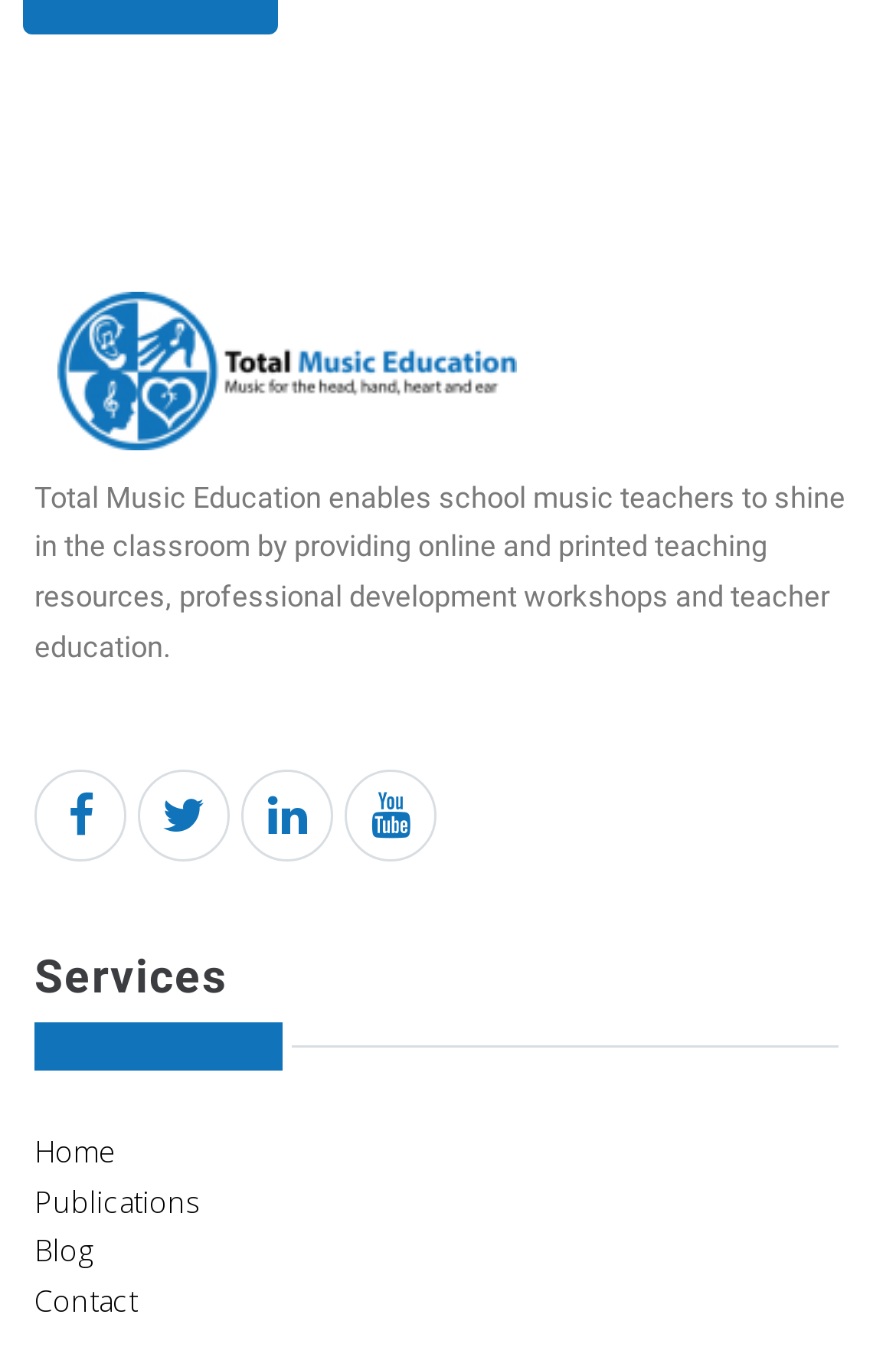Using details from the image, please answer the following question comprehensively:
What is the position of the Facebook link?

By comparing the y1 and y2 coordinates of the Facebook link element [0.038, 0.562, 0.141, 0.629] with other elements, I determined that it is located at the top-left section of the webpage.